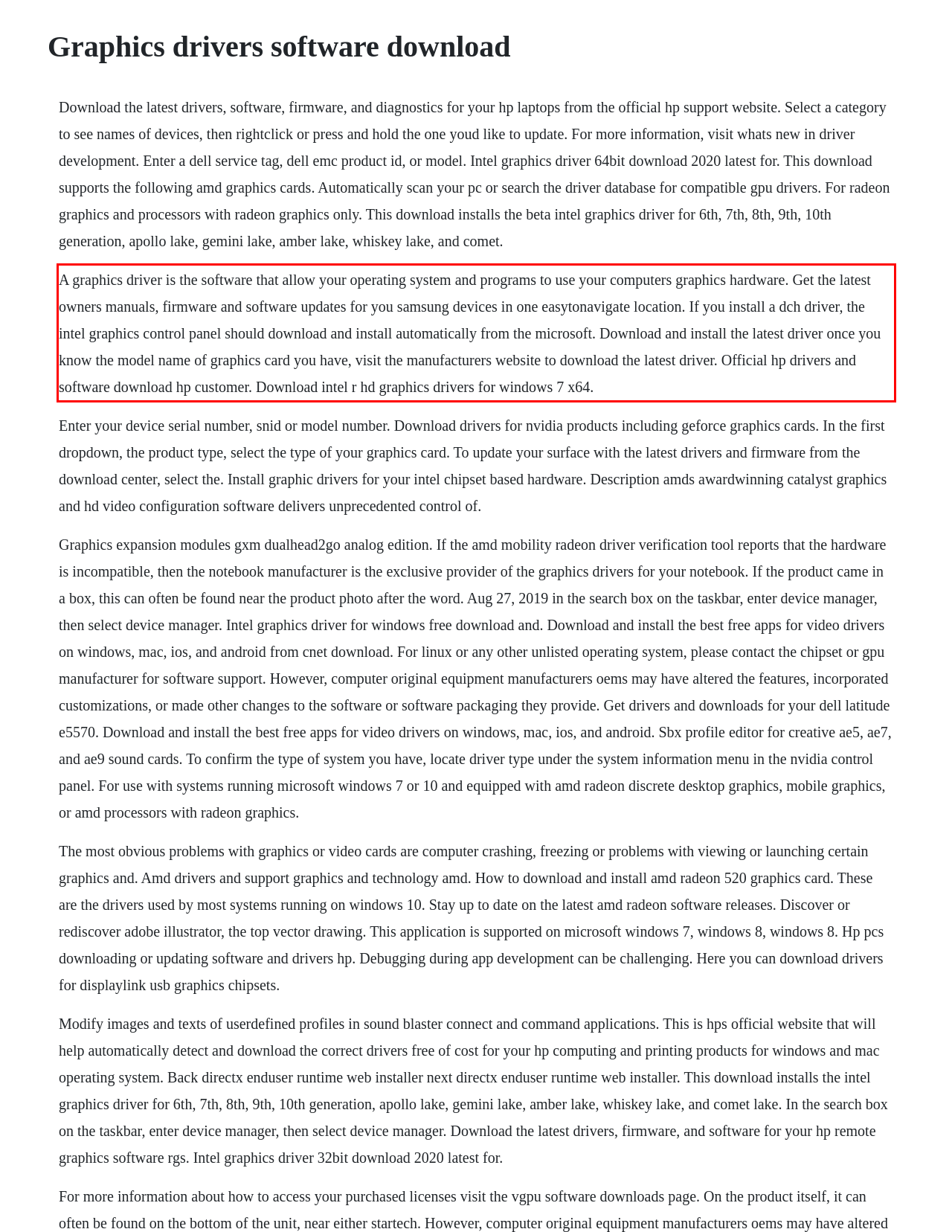By examining the provided screenshot of a webpage, recognize the text within the red bounding box and generate its text content.

A graphics driver is the software that allow your operating system and programs to use your computers graphics hardware. Get the latest owners manuals, firmware and software updates for you samsung devices in one easytonavigate location. If you install a dch driver, the intel graphics control panel should download and install automatically from the microsoft. Download and install the latest driver once you know the model name of graphics card you have, visit the manufacturers website to download the latest driver. Official hp drivers and software download hp customer. Download intel r hd graphics drivers for windows 7 x64.